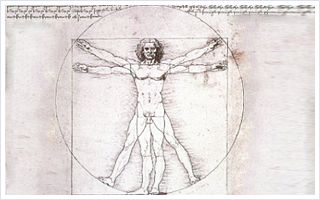Use a single word or phrase to answer the question:
What shapes are the male figure inscribed within?

Square and circle